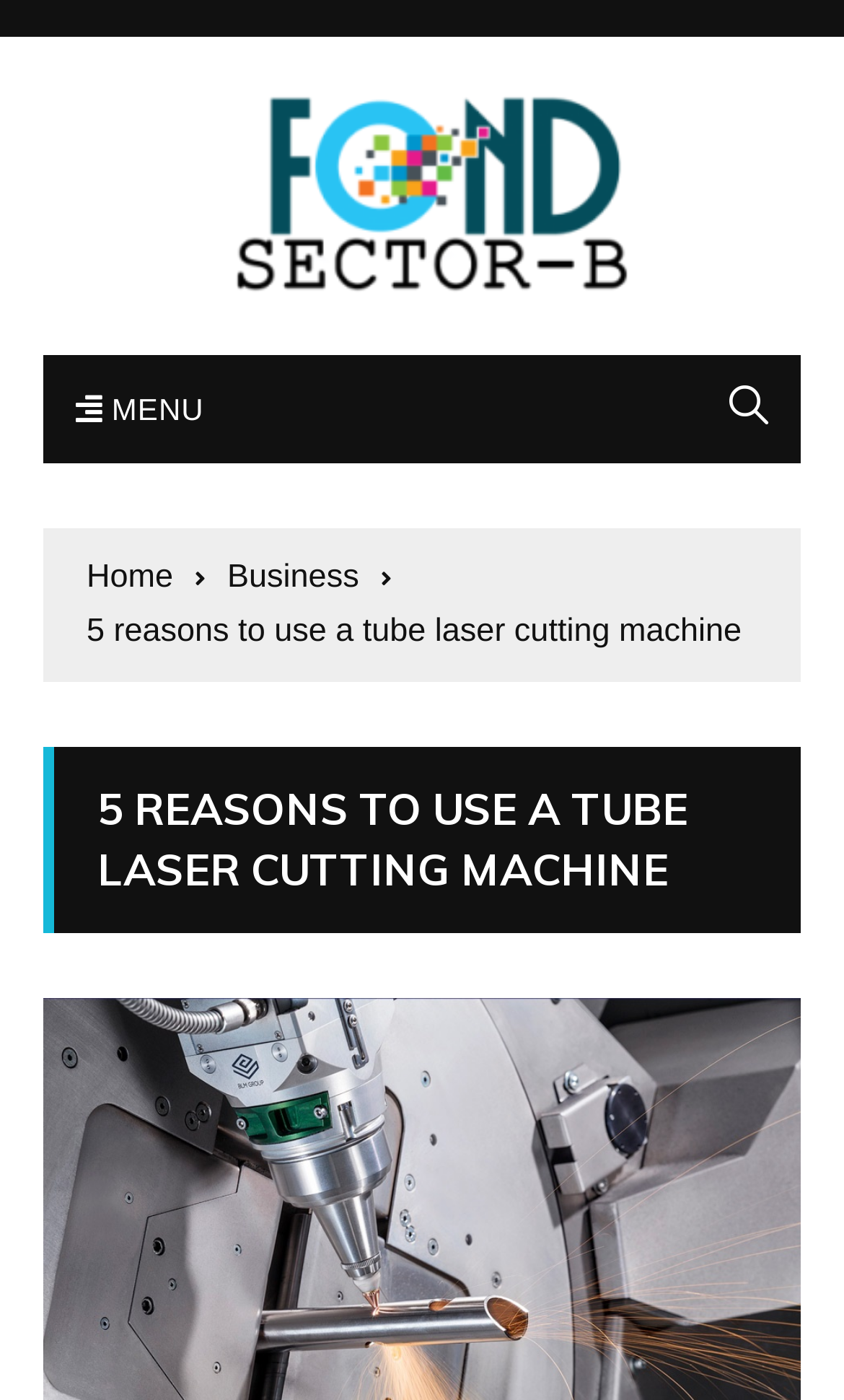Provide a one-word or brief phrase answer to the question:
What is the logo of Fond Sector B?

Fond Sector B